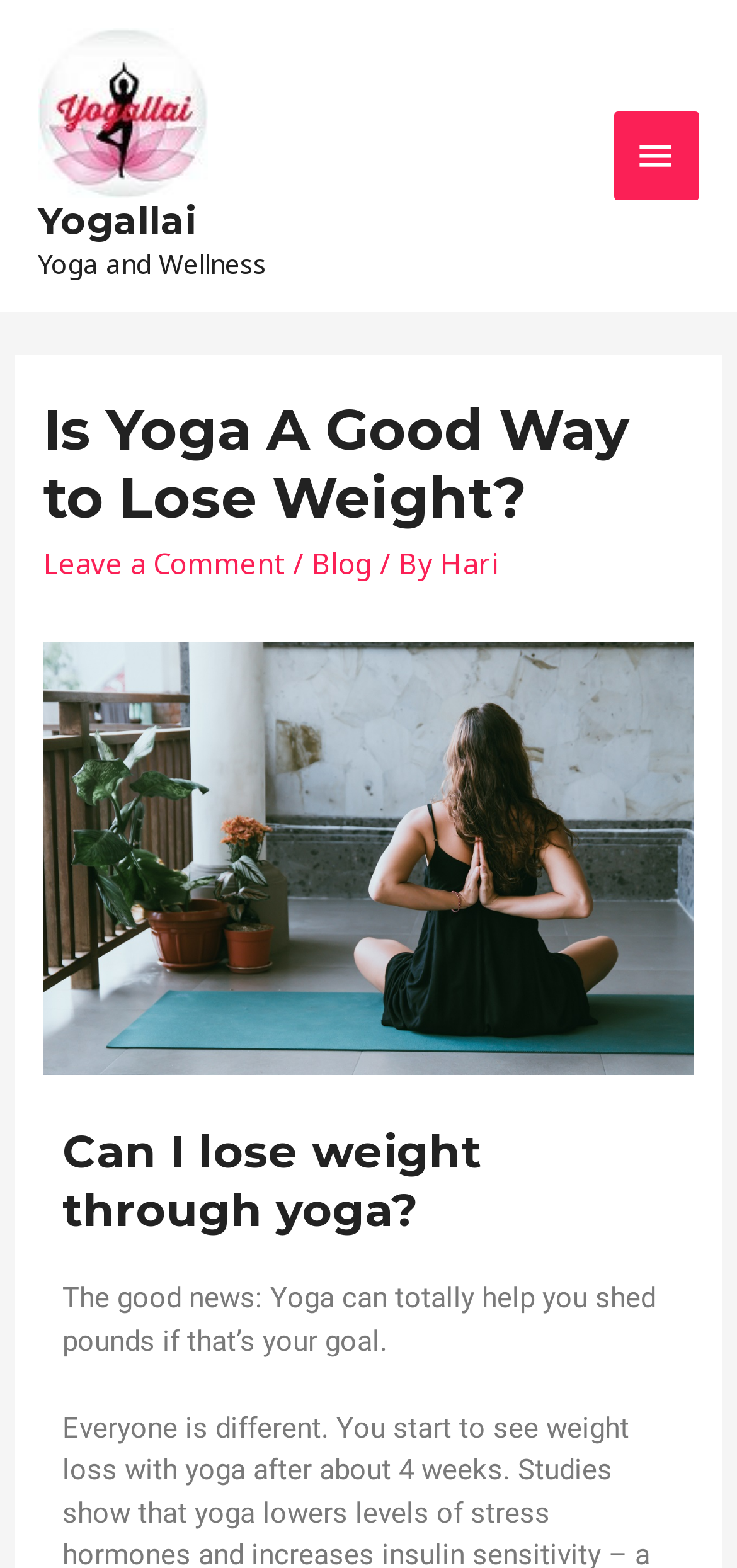Can you find the bounding box coordinates for the UI element given this description: "alt="Yogallai""? Provide the coordinates as four float numbers between 0 and 1: [left, top, right, bottom].

[0.051, 0.058, 0.282, 0.082]